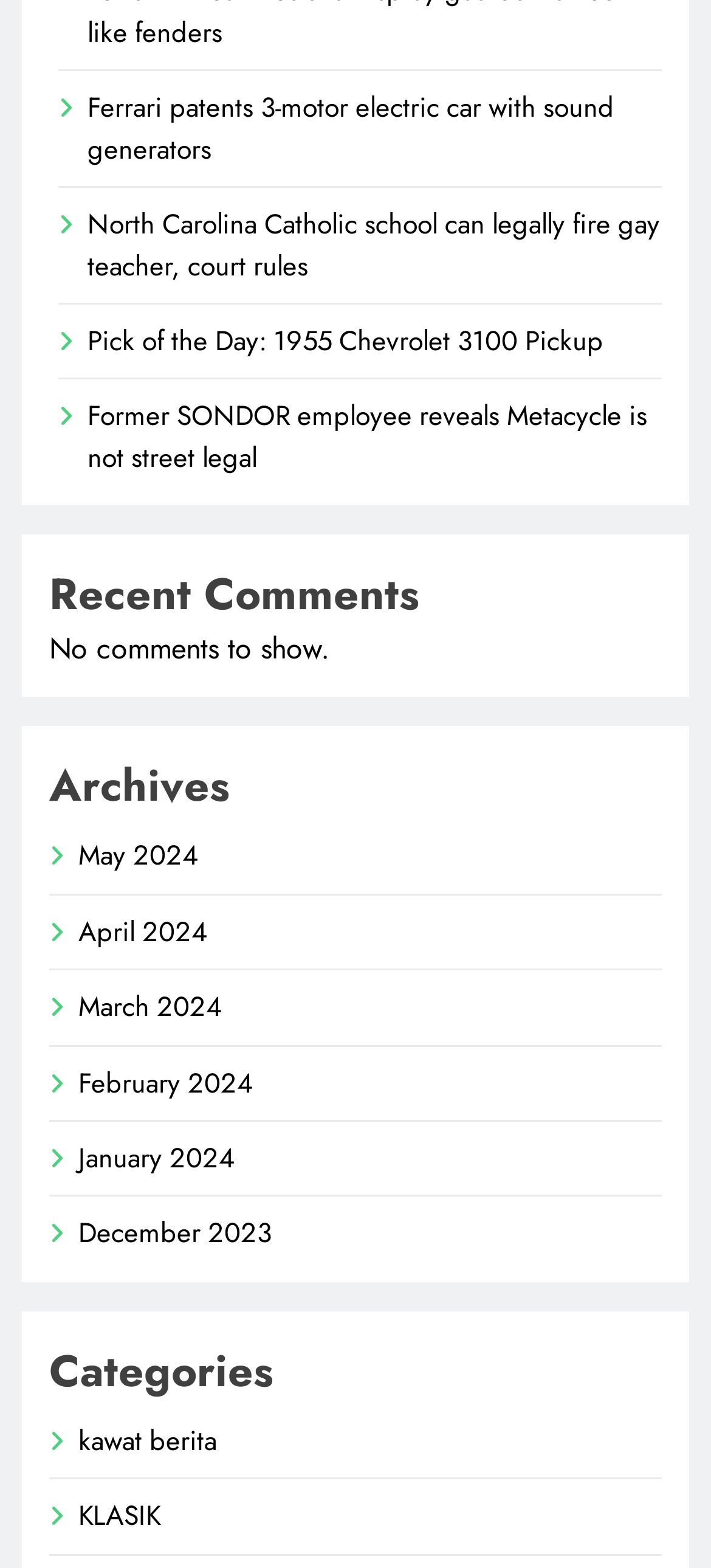How many months are listed in the archives?
Give a comprehensive and detailed explanation for the question.

I counted the number of links under the 'Archives' heading, which are 'May 2024', 'April 2024', 'March 2024', 'February 2024', 'January 2024', and 'December 2023', so there are 6 months listed.